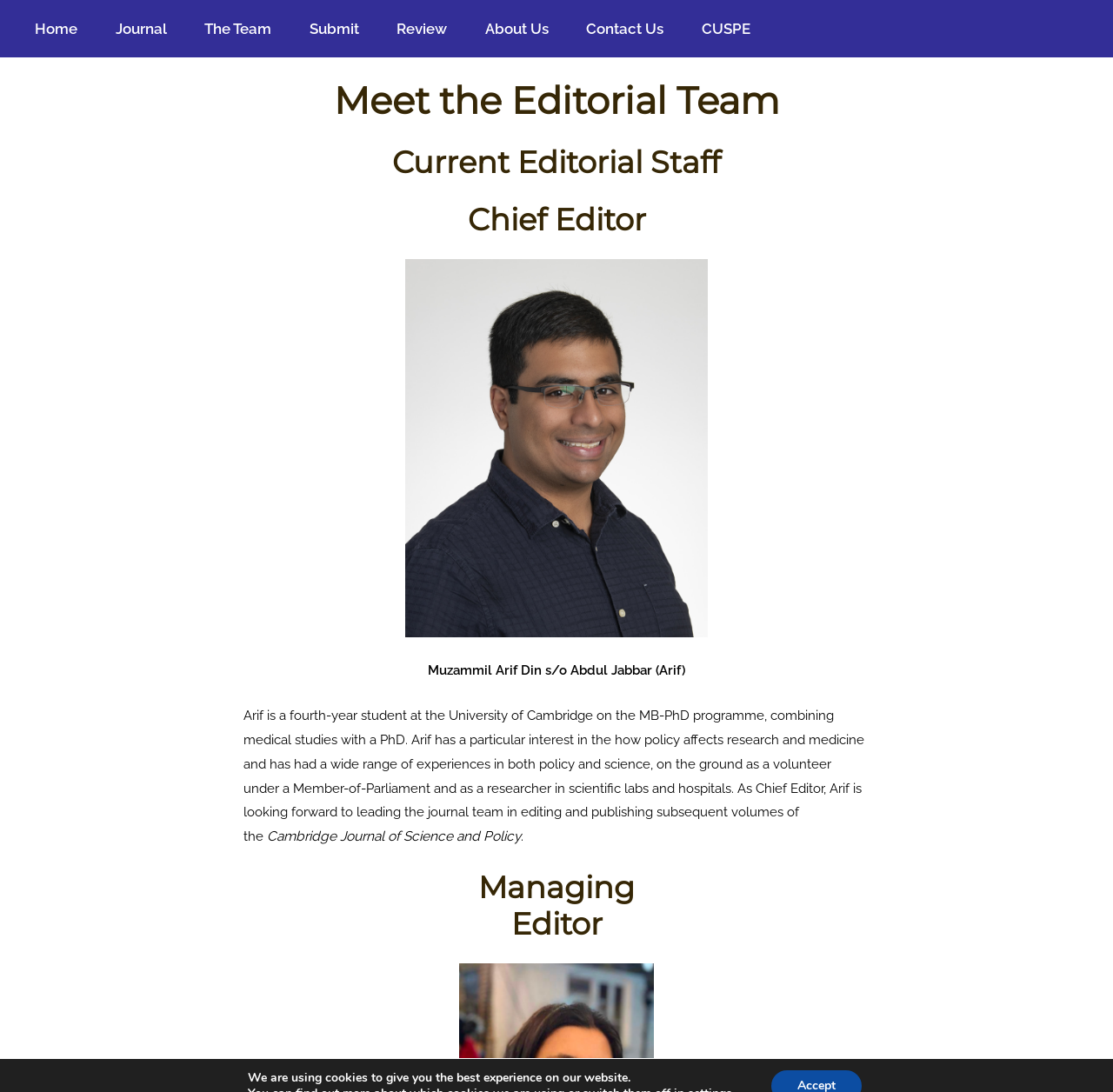Determine the bounding box coordinates for the HTML element described here: "CUSPE".

[0.63, 0.016, 0.674, 0.037]